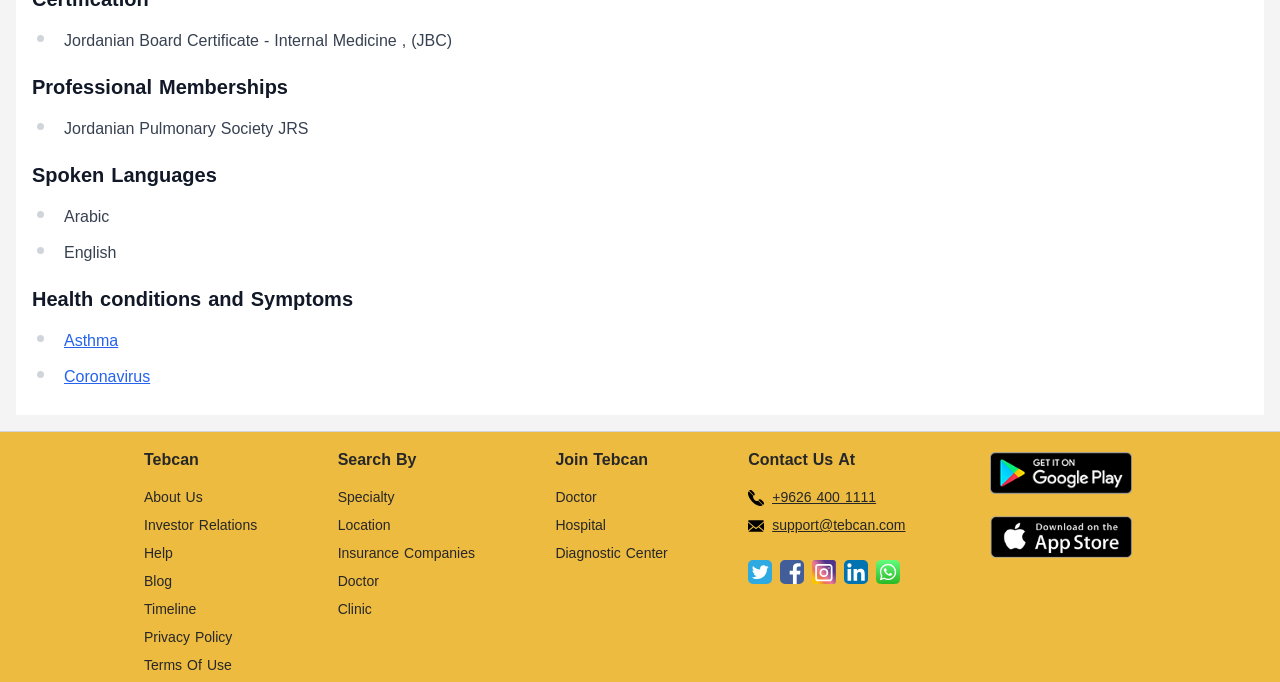Extract the bounding box coordinates of the UI element described: "Terms Of Use". Provide the coordinates in the format [left, top, right, bottom] with values ranging from 0 to 1.

[0.112, 0.956, 0.181, 0.996]